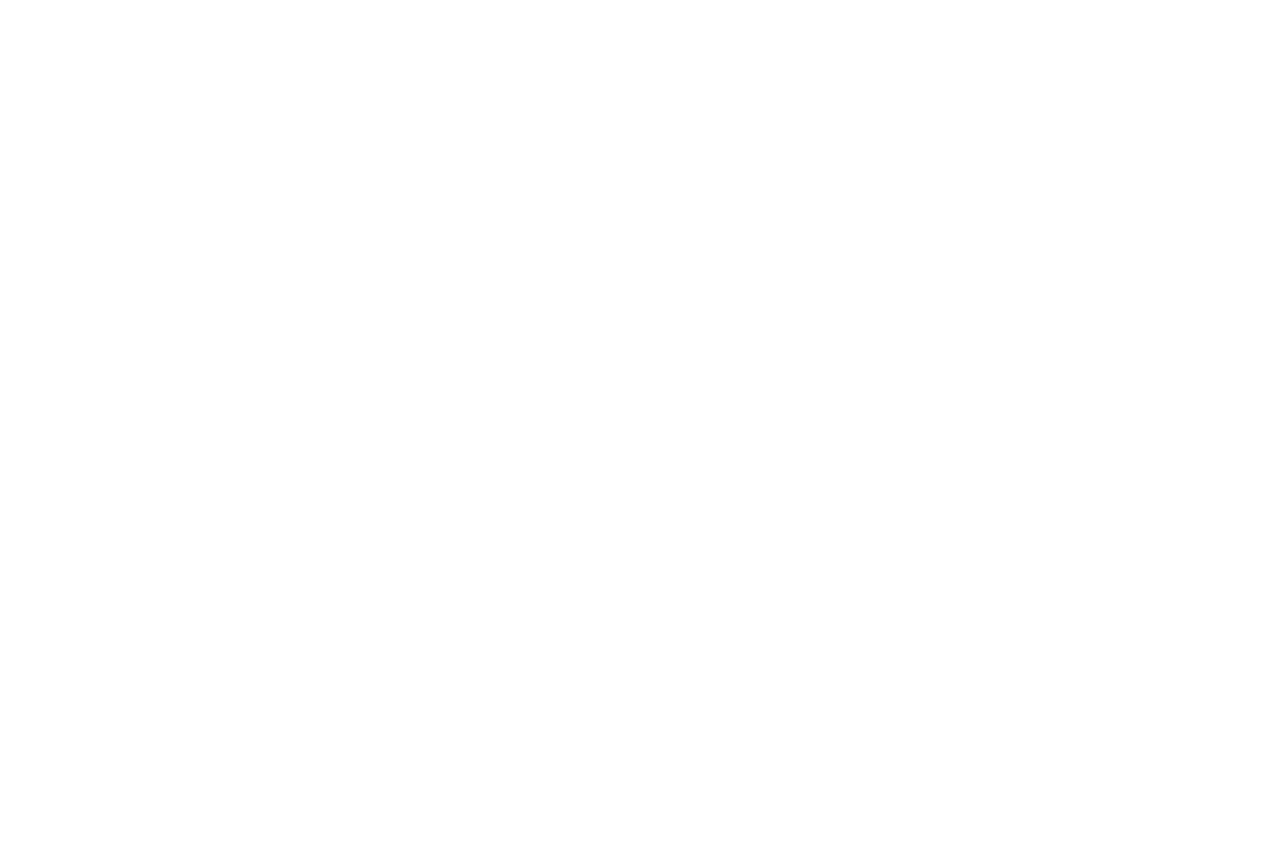With reference to the screenshot, provide a detailed response to the question below:
What is the purpose of the 14th Finance?

The webpage provides links to audited statements of income and expenditure, which are mentioned to be for the purpose of 14th Finance. This suggests that the purpose of 14th Finance is related to these audited statements.